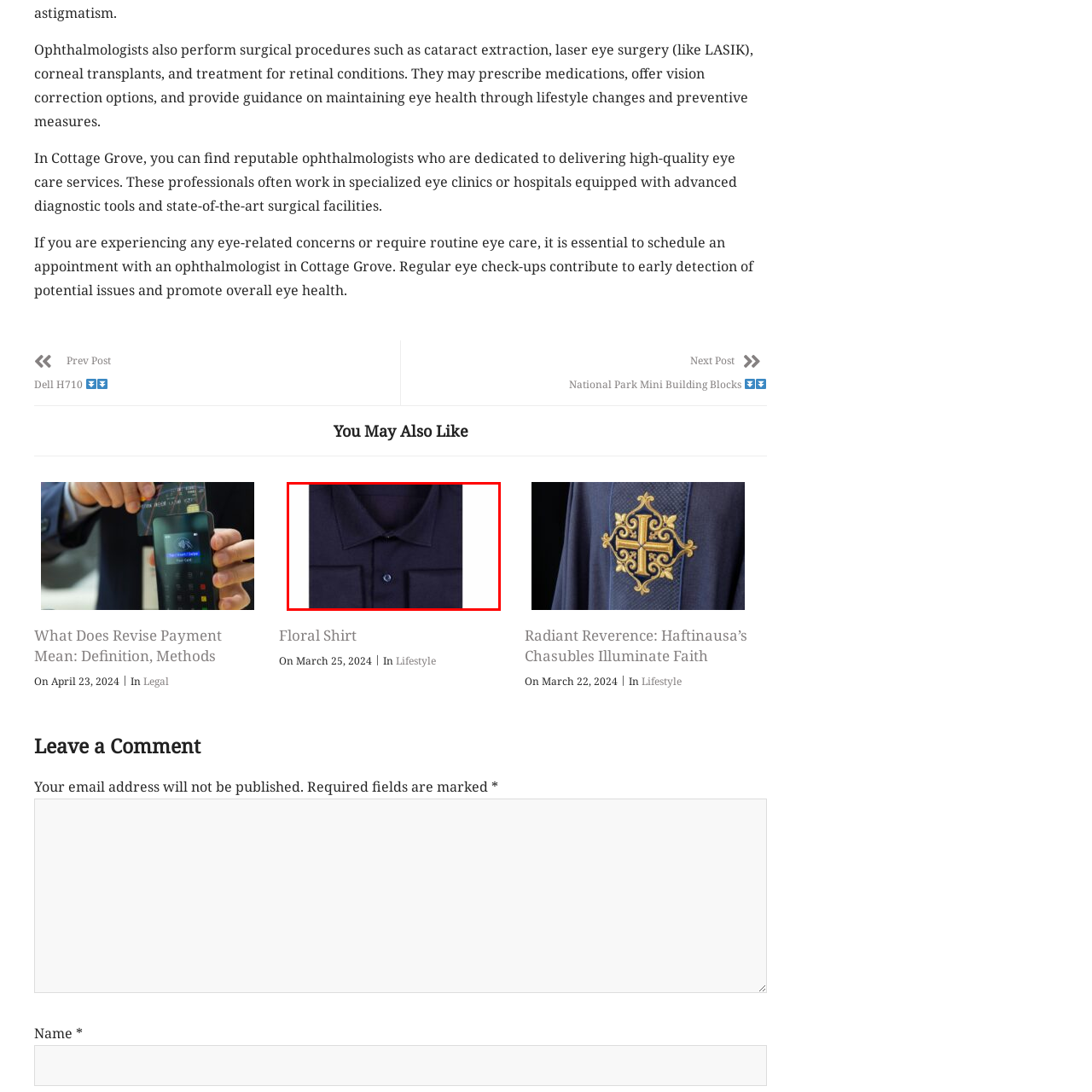Look at the image enclosed within the red outline and answer the question with a single word or phrase:
What type of collar design does the shirt have?

Classic